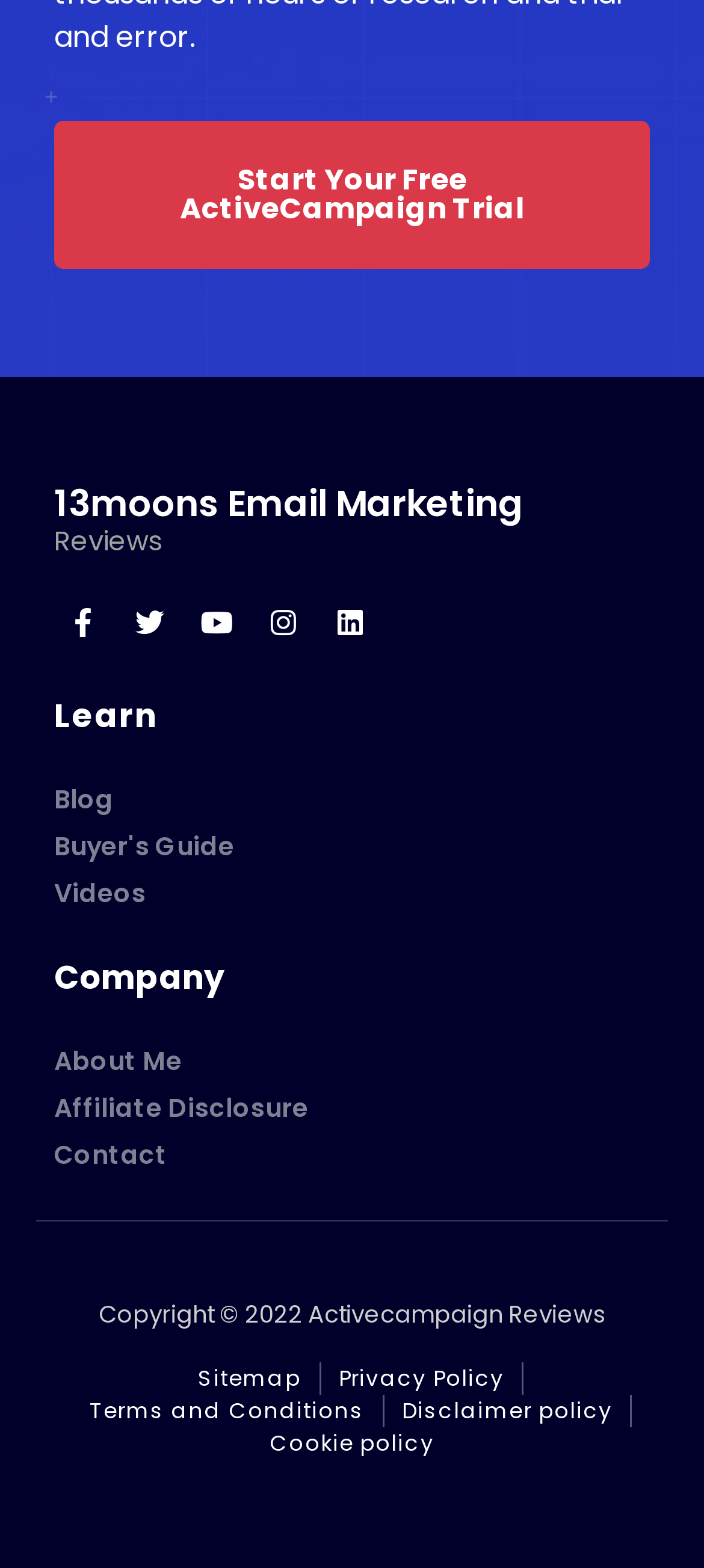Can you show the bounding box coordinates of the region to click on to complete the task described in the instruction: "Read 13moons Email Marketing reviews"?

[0.077, 0.336, 0.923, 0.353]